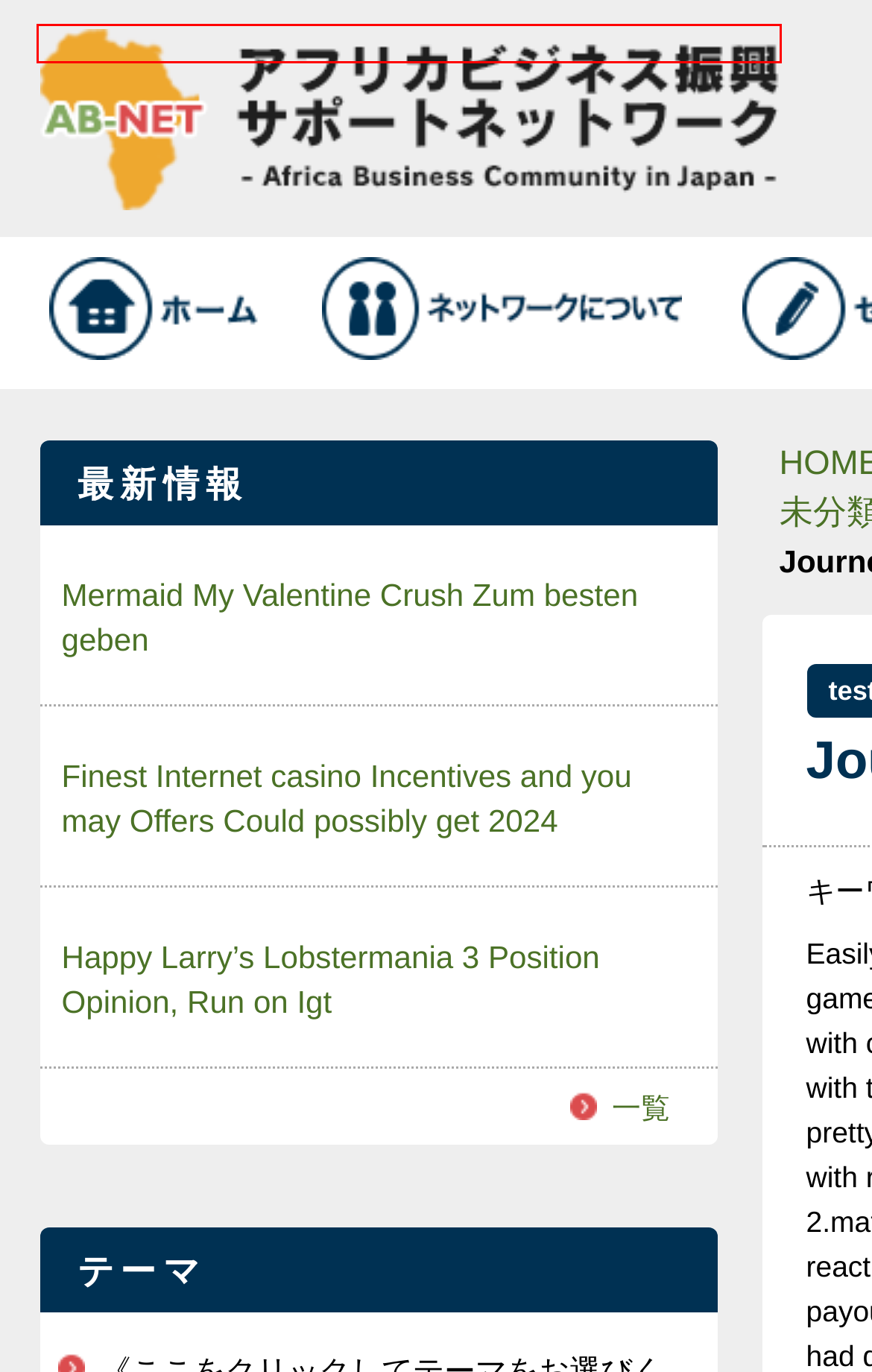You have a screenshot showing a webpage with a red bounding box highlighting an element. Choose the webpage description that best fits the new webpage after clicking the highlighted element. The descriptions are:
A. Happy Larry's Lobstermania 3 Position Opinion, Run on Igt | アフリカビジネス振興サポートネットワーク
B. Finest Internet casino Incentives and you may Offers Could possibly get 2024 | アフリカビジネス振興サポートネットワーク
C. ビジネスマッチング | アフリカビジネス振興サポートネットワーク
D. 現地からのレポート（寄稿）等 | アフリカビジネス振興サポートネットワーク
E. Mermaid My Valentine Crush Zum besten geben | アフリカビジネス振興サポートネットワーク
F. 未分類 | アフリカビジネス振興サポートネットワーク
G. Photo Gallery | アフリカビジネス振興サポートネットワーク
H. アフリカビジネス振興サポートネットワーク  AB-NET

H